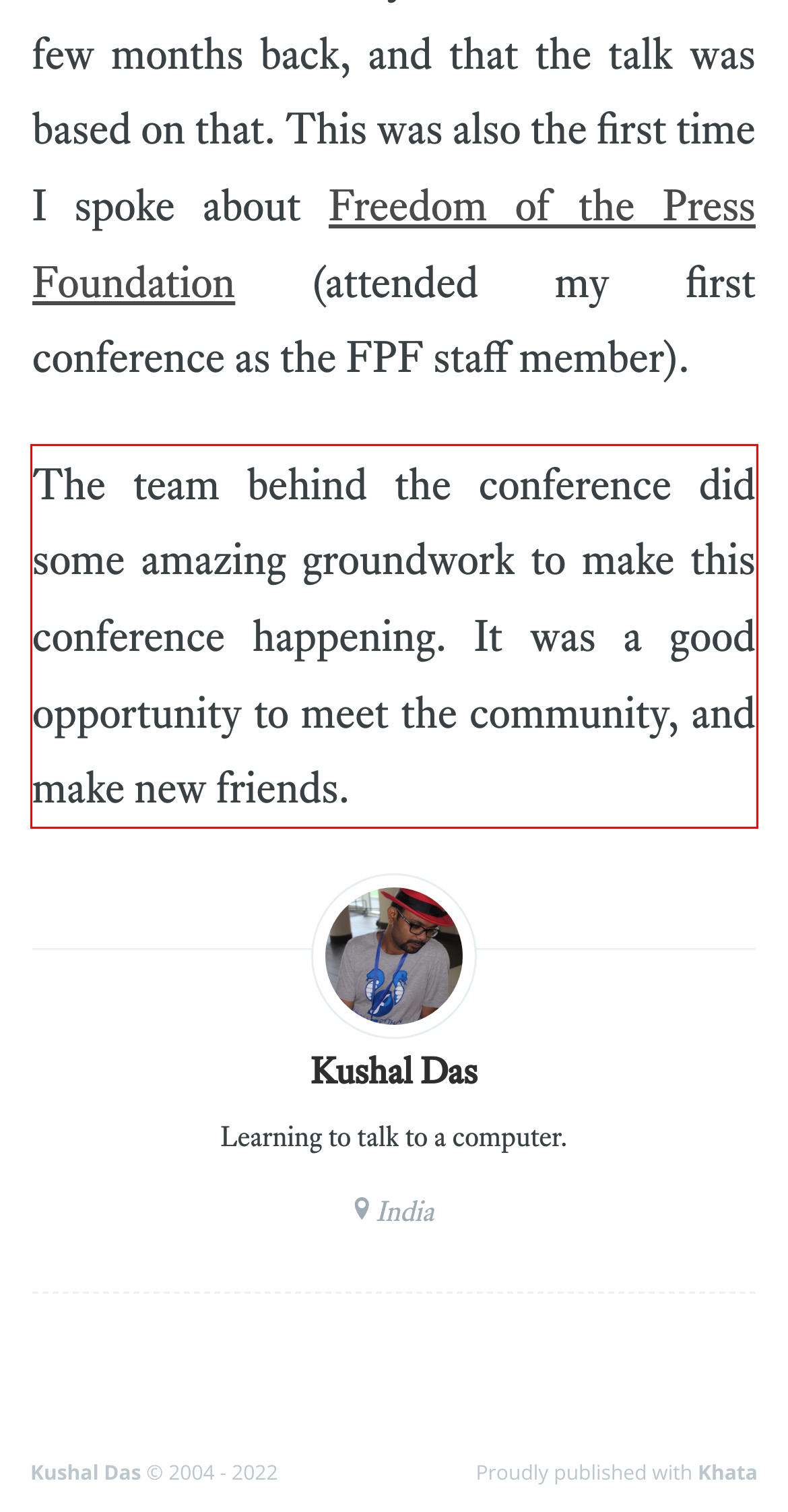Extract and provide the text found inside the red rectangle in the screenshot of the webpage.

The team behind the conference did some amazing groundwork to make this conference happening. It was a good opportunity to meet the community, and make new friends.